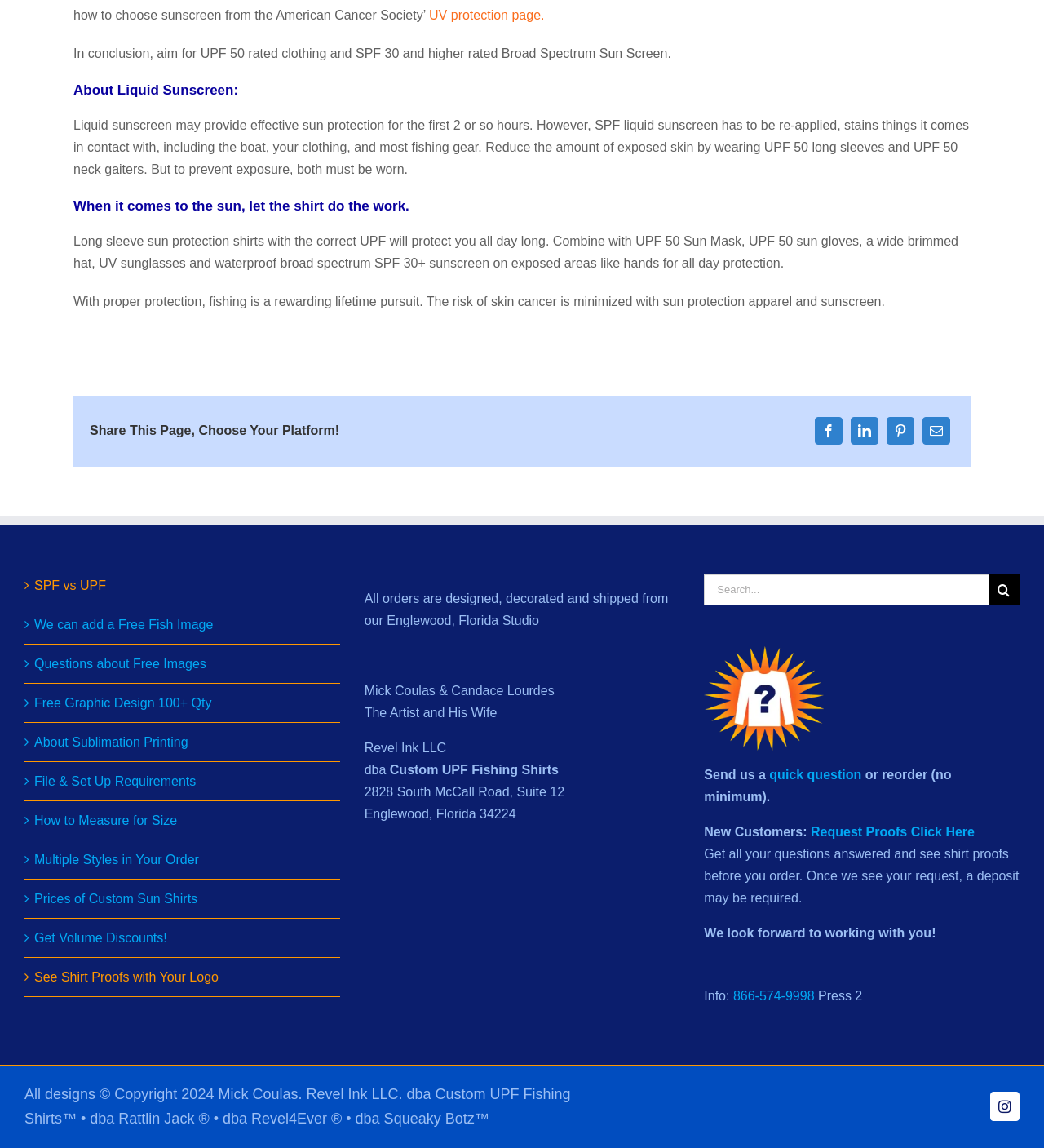Provide a thorough and detailed response to the question by examining the image: 
What is the name of the company mentioned on the webpage?

The company name 'Revel Ink LLC' is mentioned at the bottom of the webpage, along with the address and other contact information, indicating that it is the company behind the custom UPF fishing shirts.